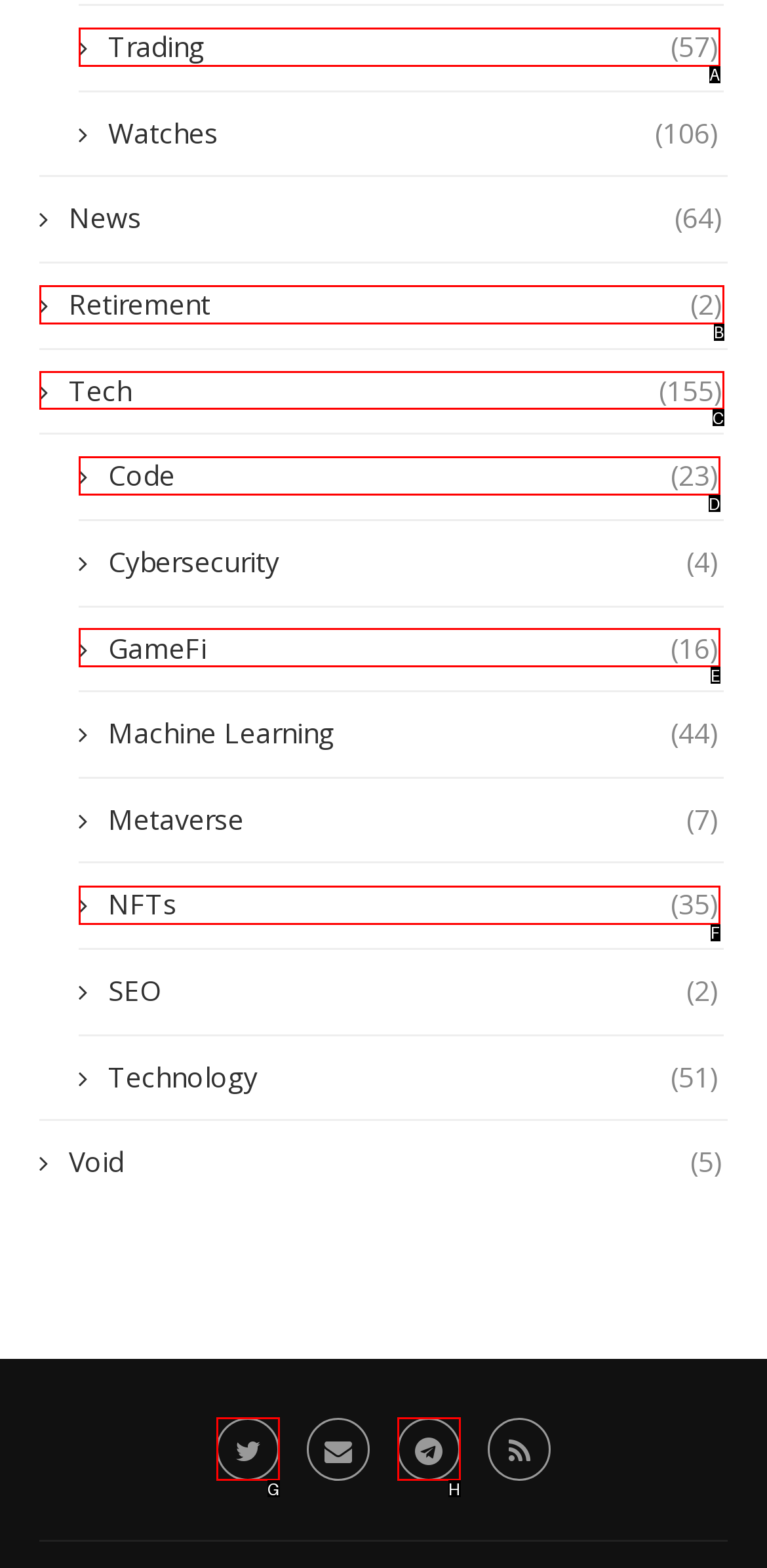Pick the option that best fits the description: Tech (155). Reply with the letter of the matching option directly.

C